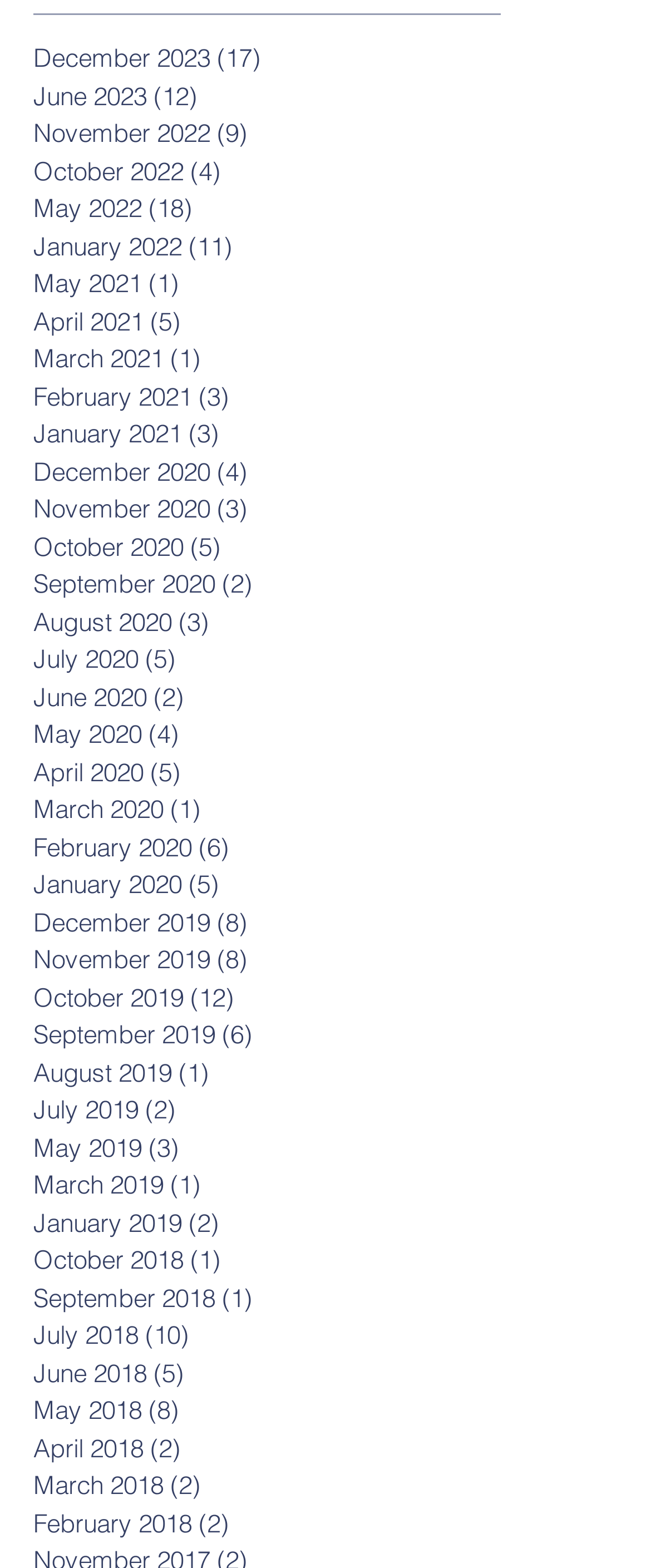Locate the bounding box coordinates of the area you need to click to fulfill this instruction: 'view previous post'. The coordinates must be in the form of four float numbers ranging from 0 to 1: [left, top, right, bottom].

None